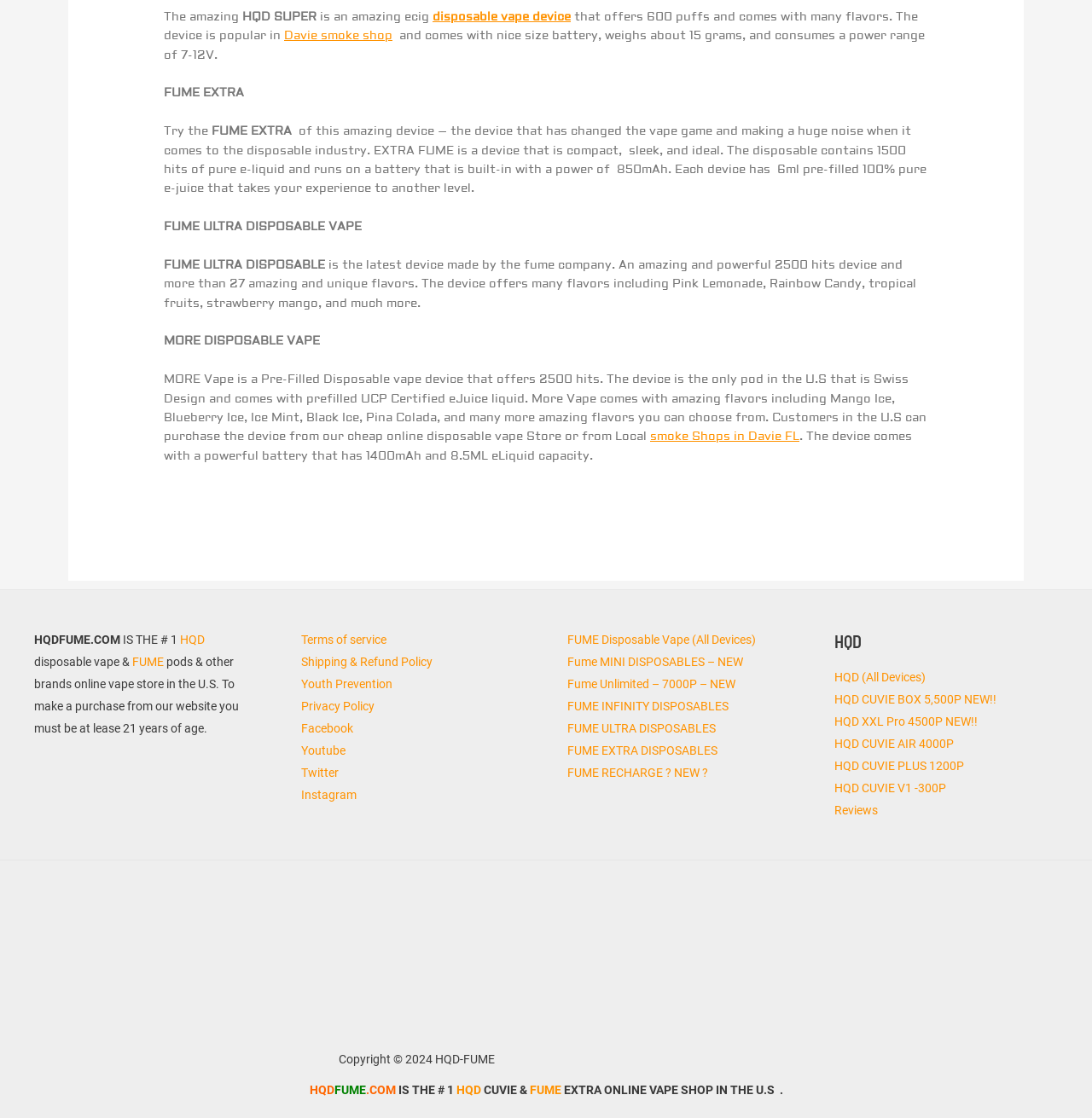Please indicate the bounding box coordinates of the element's region to be clicked to achieve the instruction: "Go to the 'Terms of service' page". Provide the coordinates as four float numbers between 0 and 1, i.e., [left, top, right, bottom].

[0.275, 0.566, 0.354, 0.578]